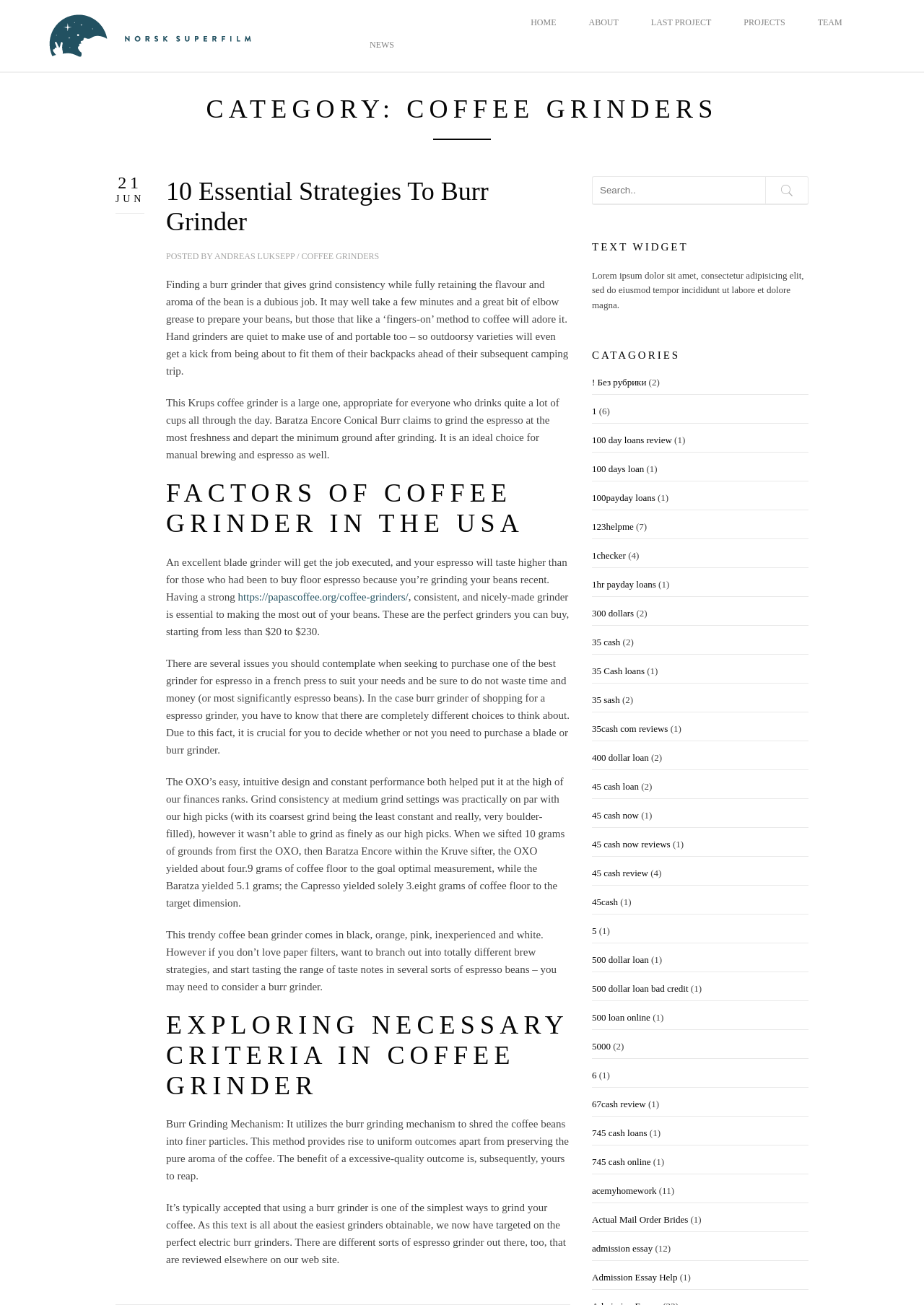Generate a detailed explanation of the webpage's features and information.

This webpage is about coffee grinders, specifically discussing various aspects of coffee grinders, including their importance, factors to consider when buying one, and reviews of different models. 

At the top of the page, there is a navigation menu with links to "HOME", "ABOUT", "LAST PROJECT", "PROJECTS", "TEAM", and "NEWS". Below the navigation menu, there is a heading "CATEGORY: COFFEE GRINDERS" followed by an article discussing the importance of finding a burr grinder that provides grind consistency while fully retaining the flavor and aroma of the coffee beans.

The article is divided into several sections, each with its own heading, such as "10 Essential Strategies To Burr Grinder", "FACTORS OF COFFEE GRINDER IN THE USA", and "EXPLORING NECESSARY CRITERIA IN COFFEE GRINDER". Each section provides detailed information about coffee grinders, including their benefits, features, and types.

Throughout the article, there are links to other related articles or websites, such as "https://papascoffee.org/coffee-grinders/". There are also several paragraphs of text discussing the advantages of using a burr grinder, how to choose the right one, and reviews of specific models.

On the right side of the page, there is a search bar with a "Go" button, followed by a "TEXT WIDGET" section with a heading "CATAGORIES" and a list of links to various categories, such as "! Без рубрики", "100 day loans review", and "1checker". Each category has a number in parentheses indicating the number of articles or posts in that category.

Overall, this webpage is a comprehensive resource for anyone looking to learn more about coffee grinders and how to choose the right one for their needs.